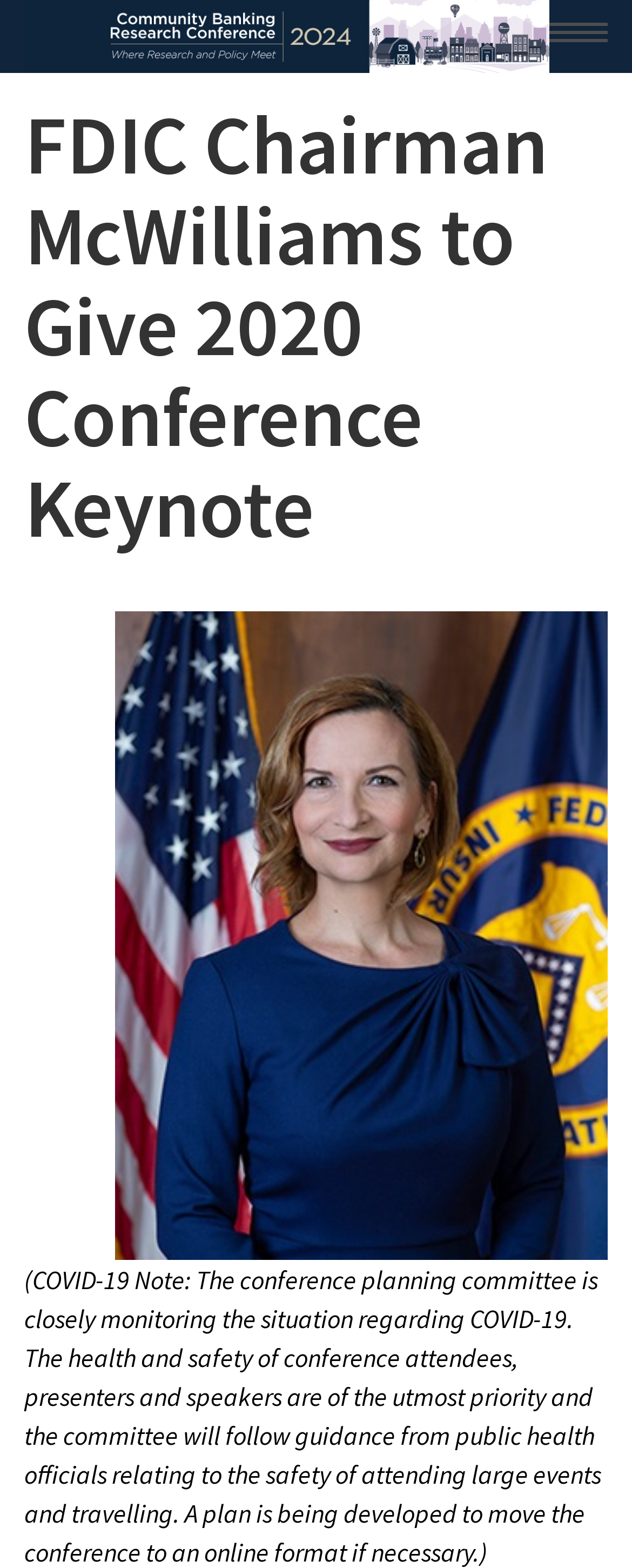What is the topic of the keynote speech?
Using the details from the image, give an elaborate explanation to answer the question.

The webpage has a heading that says 'FDIC Chairman McWilliams to Give 2020 Conference Keynote', which suggests that the topic of the keynote speech is related to the 2020 conference.